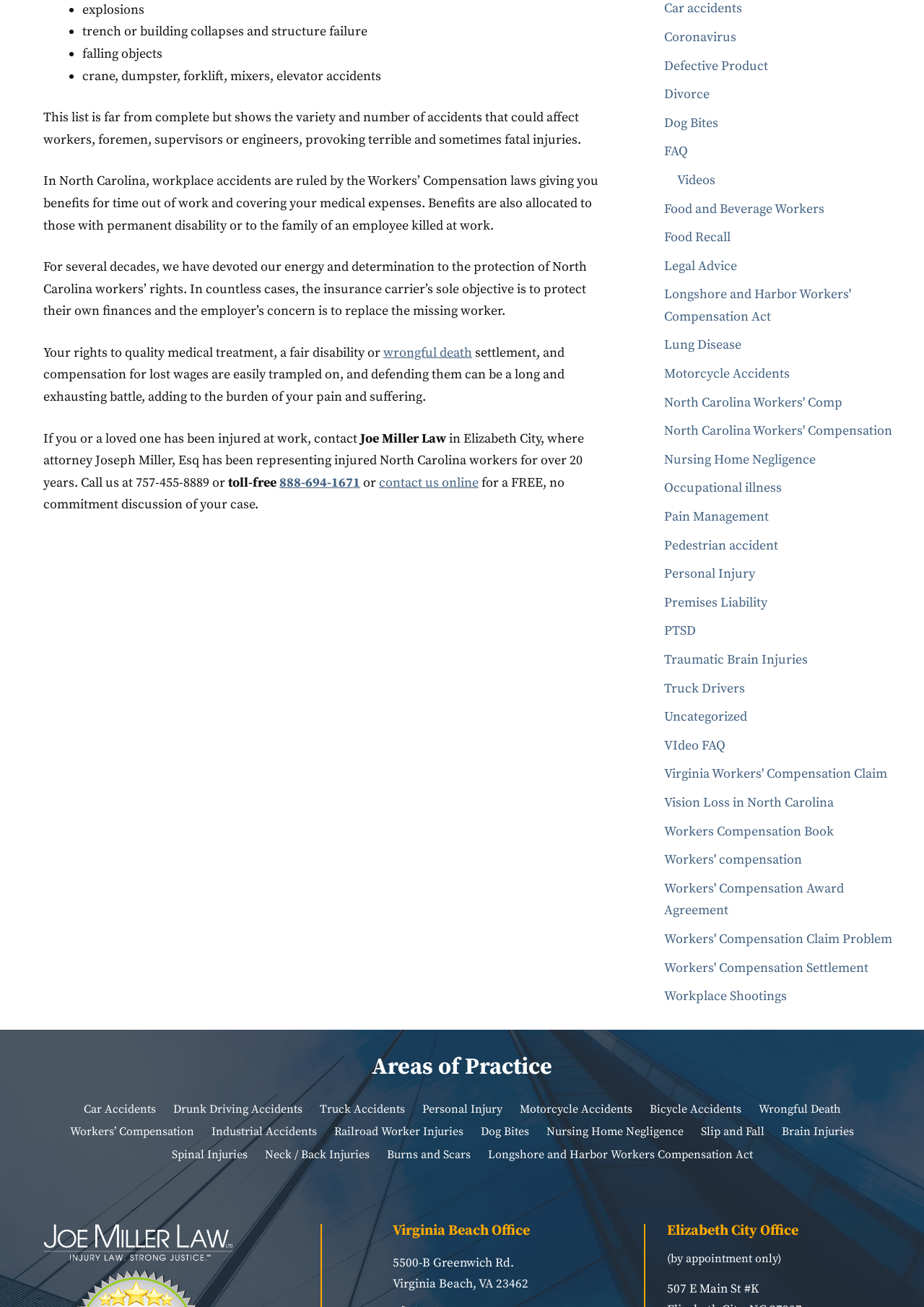Provide a single word or phrase to answer the given question: 
How many offices does Joe Miller Law have?

2